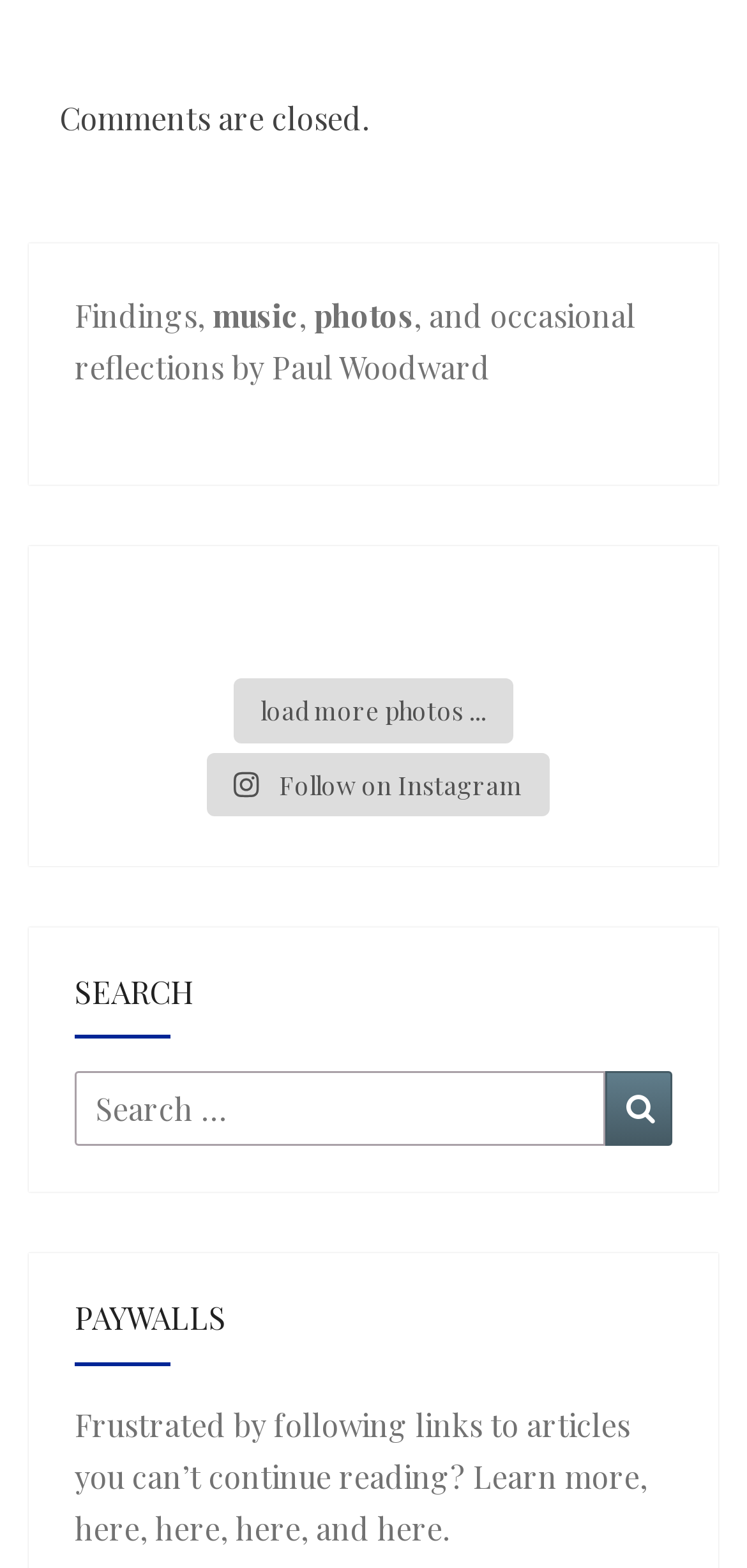How many headings are there on the webpage?
Use the information from the image to give a detailed answer to the question.

There are two headings on the webpage: 'SEARCH' and 'PAYWALLS', which are used to separate different sections of the webpage.